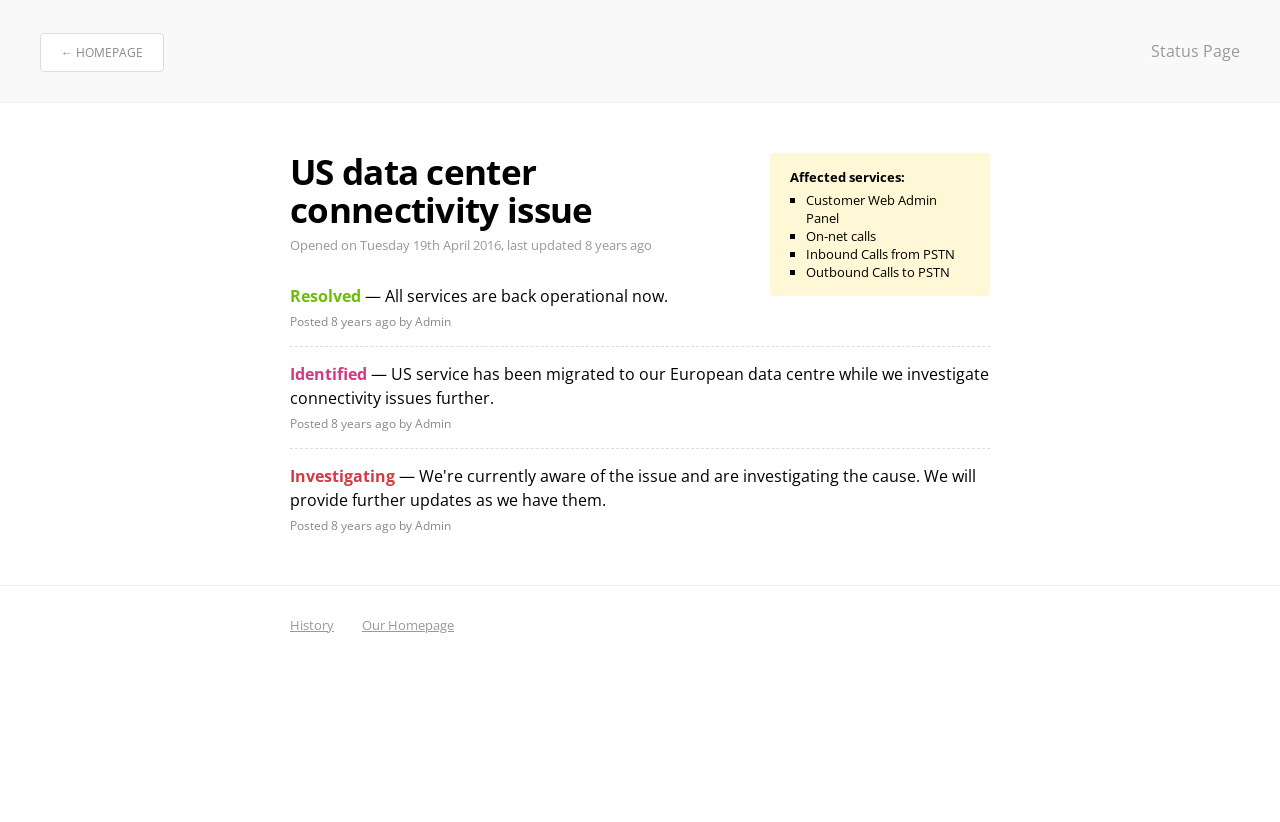What is the status of the services?
Identify the answer in the screenshot and reply with a single word or phrase.

Resolved